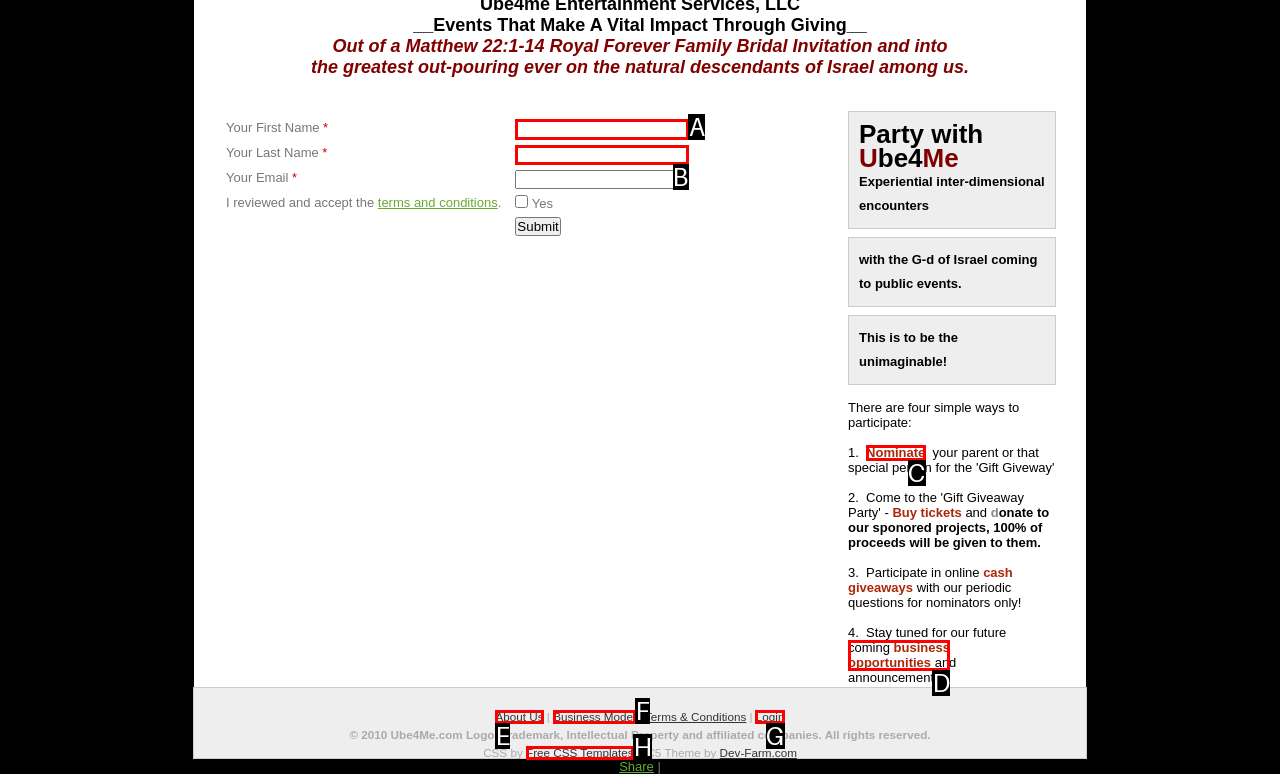Indicate the HTML element that should be clicked to perform the task: Enter your first name Reply with the letter corresponding to the chosen option.

A